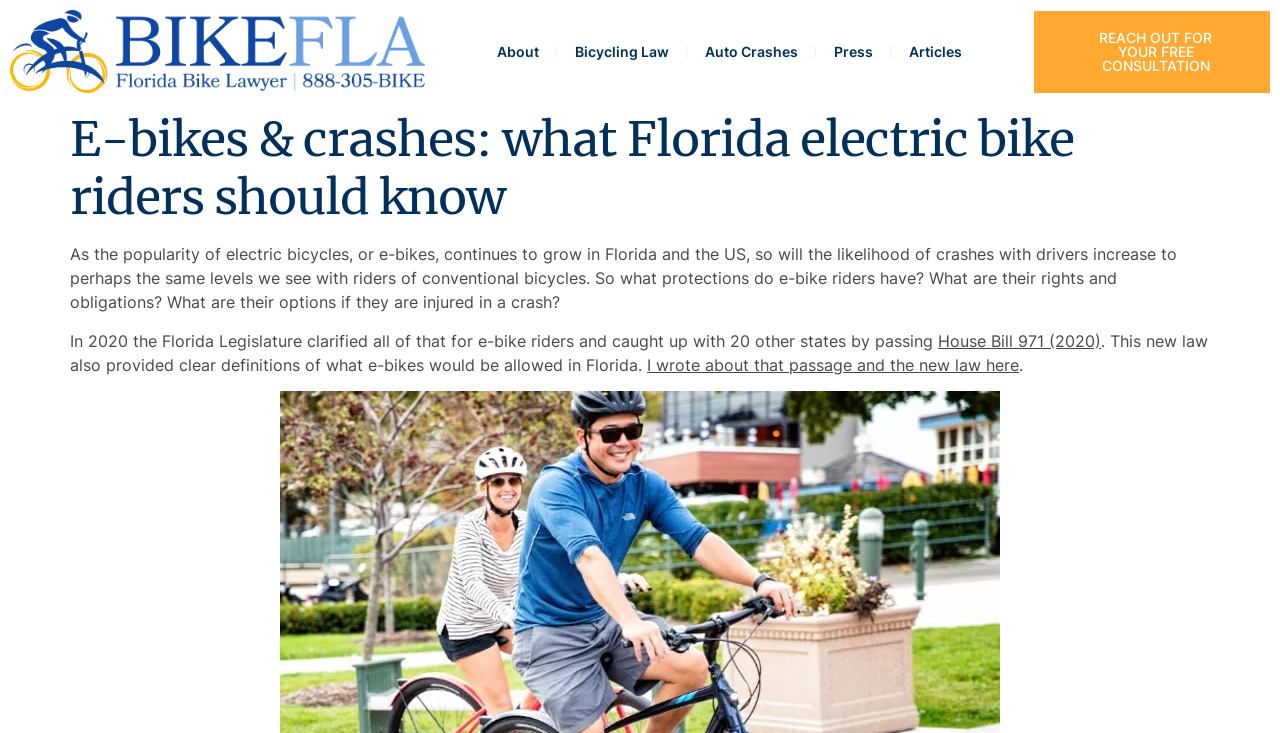What is the name of the law mentioned in the article?
From the details in the image, provide a complete and detailed answer to the question.

According to the static text, the law mentioned in the article is House Bill 971, which was passed in 2020 and clarified the rights and obligations of e-bike riders in Florida.